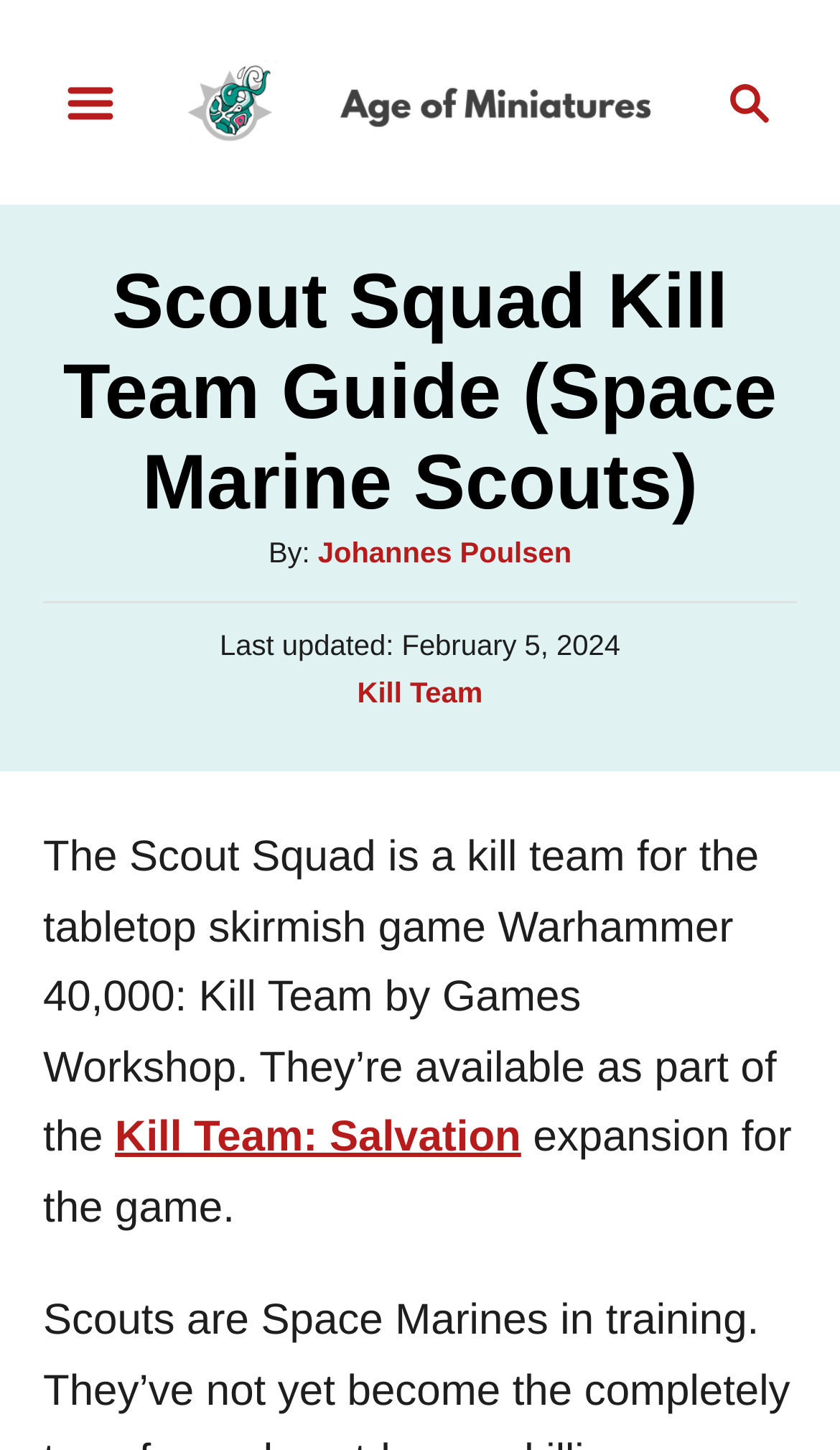What is the Scout Squad?
Give a single word or phrase as your answer by examining the image.

Kill Team